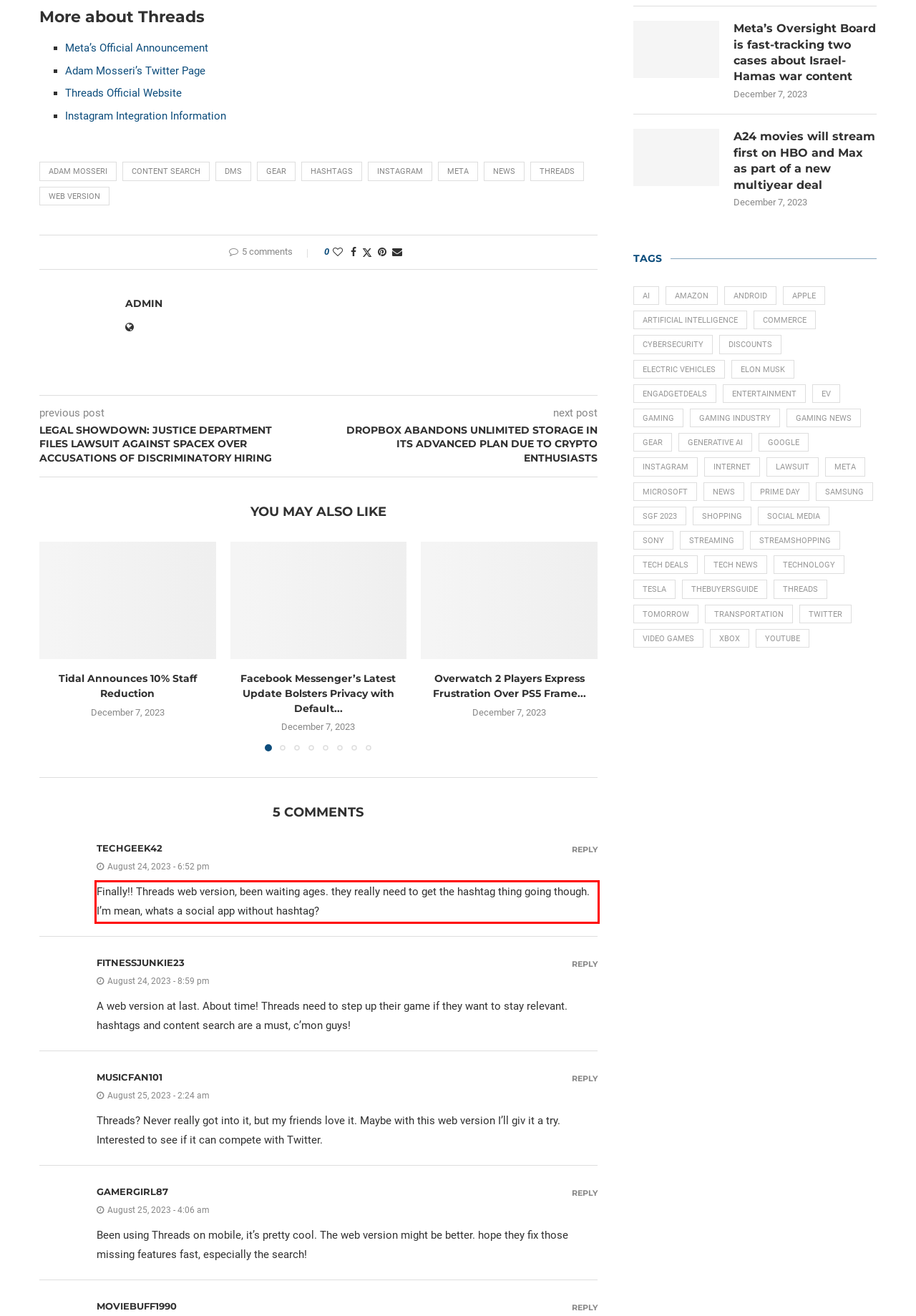Given a webpage screenshot with a red bounding box, perform OCR to read and deliver the text enclosed by the red bounding box.

Finally!! Threads web version, been waiting ages. they really need to get the hashtag thing going though. I’m mean, whats a social app without hashtag?